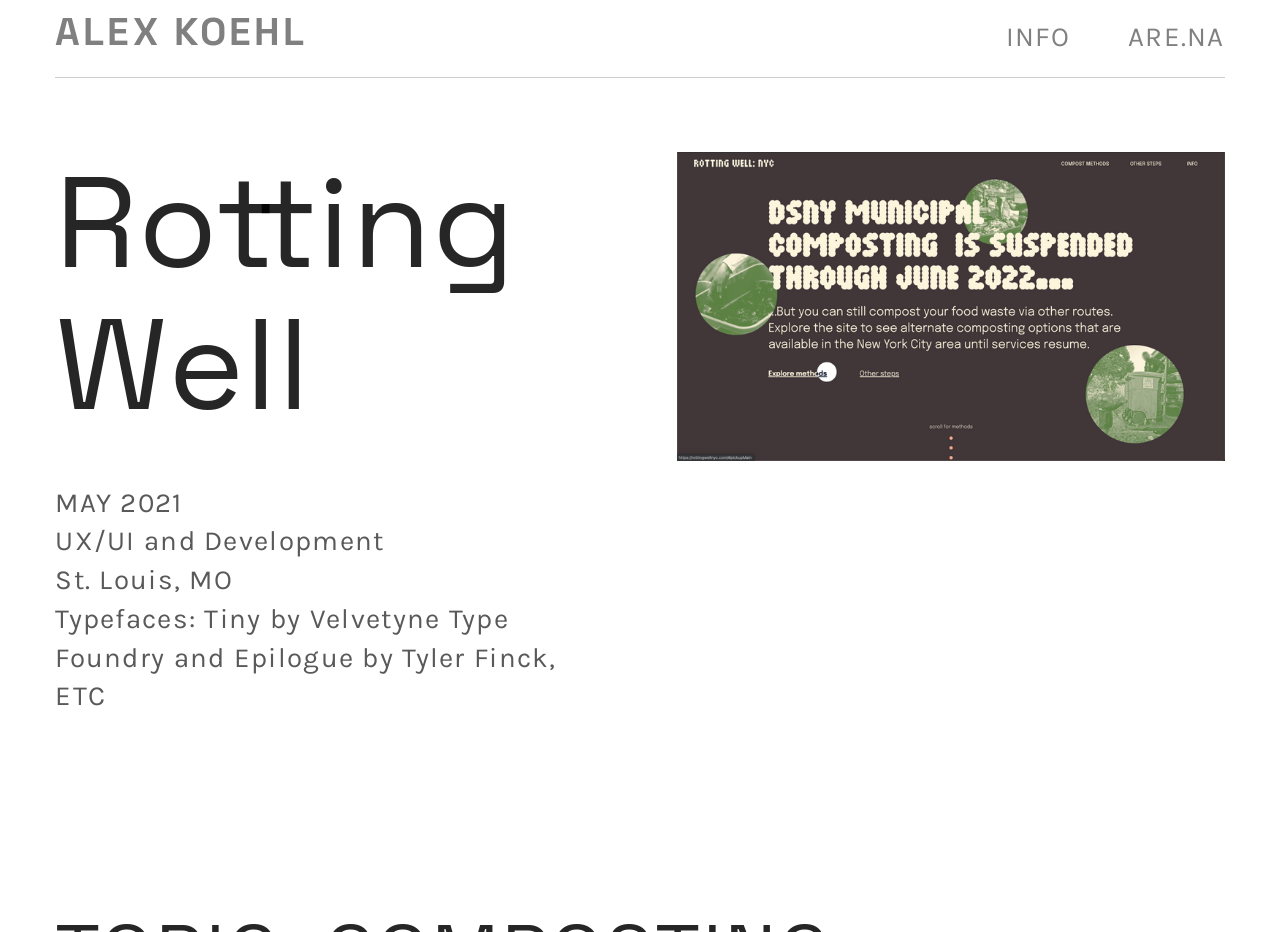Given the element description: "ARE.NA", predict the bounding box coordinates of the UI element it refers to, using four float numbers between 0 and 1, i.e., [left, top, right, bottom].

[0.881, 0.023, 0.957, 0.058]